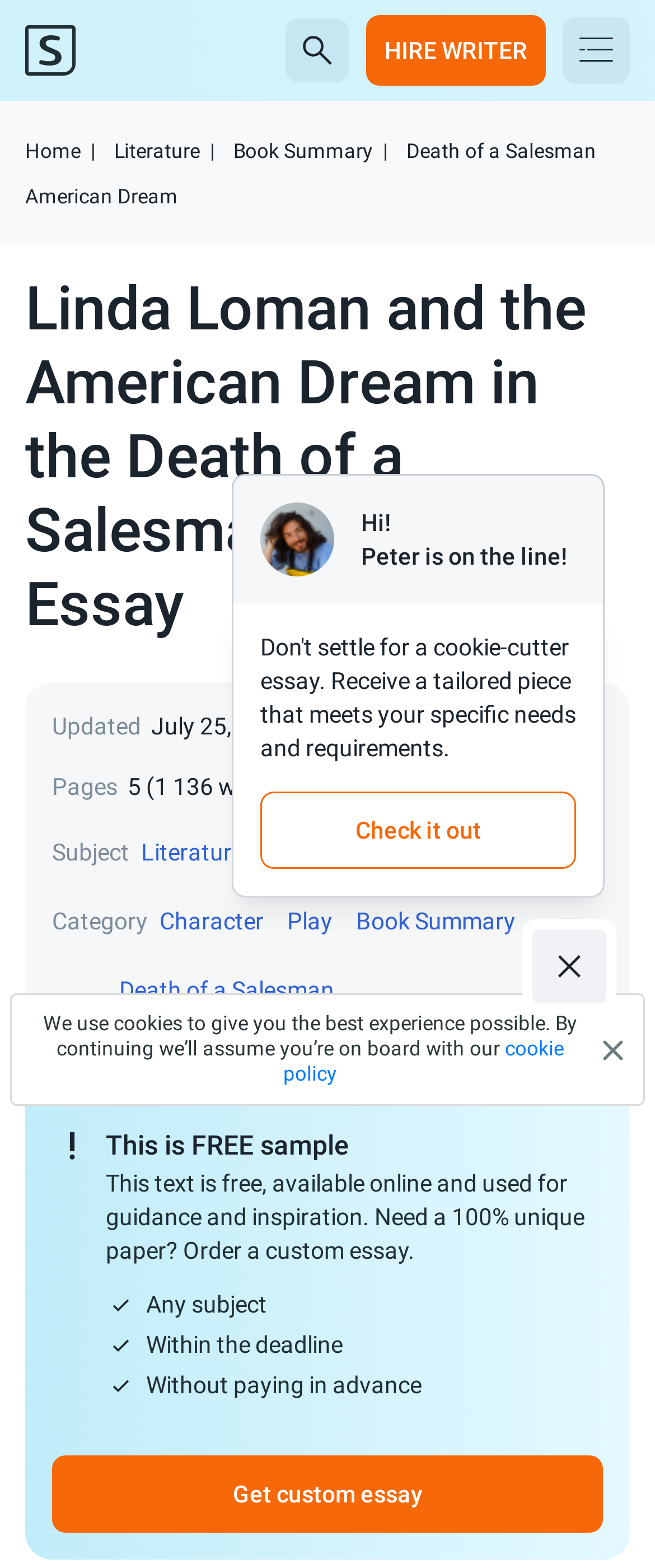Highlight the bounding box coordinates of the element you need to click to perform the following instruction: "Click the search button."

[0.436, 0.012, 0.533, 0.053]